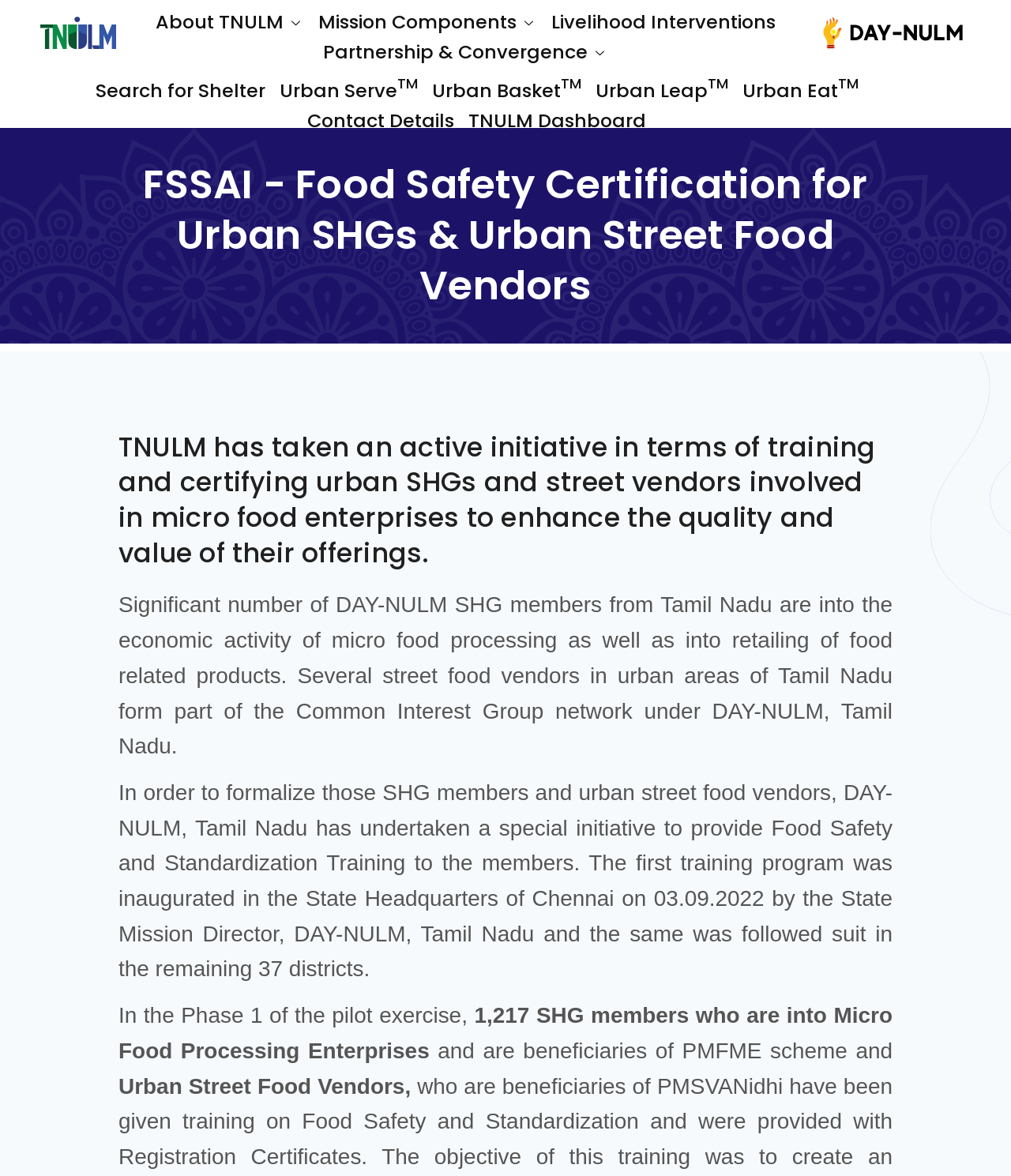Find the bounding box coordinates for the element that must be clicked to complete the instruction: "Click on the magnifying glass icon". The coordinates should be four float numbers between 0 and 1, indicated as [left, top, right, bottom].

[0.938, 0.846, 0.977, 0.88]